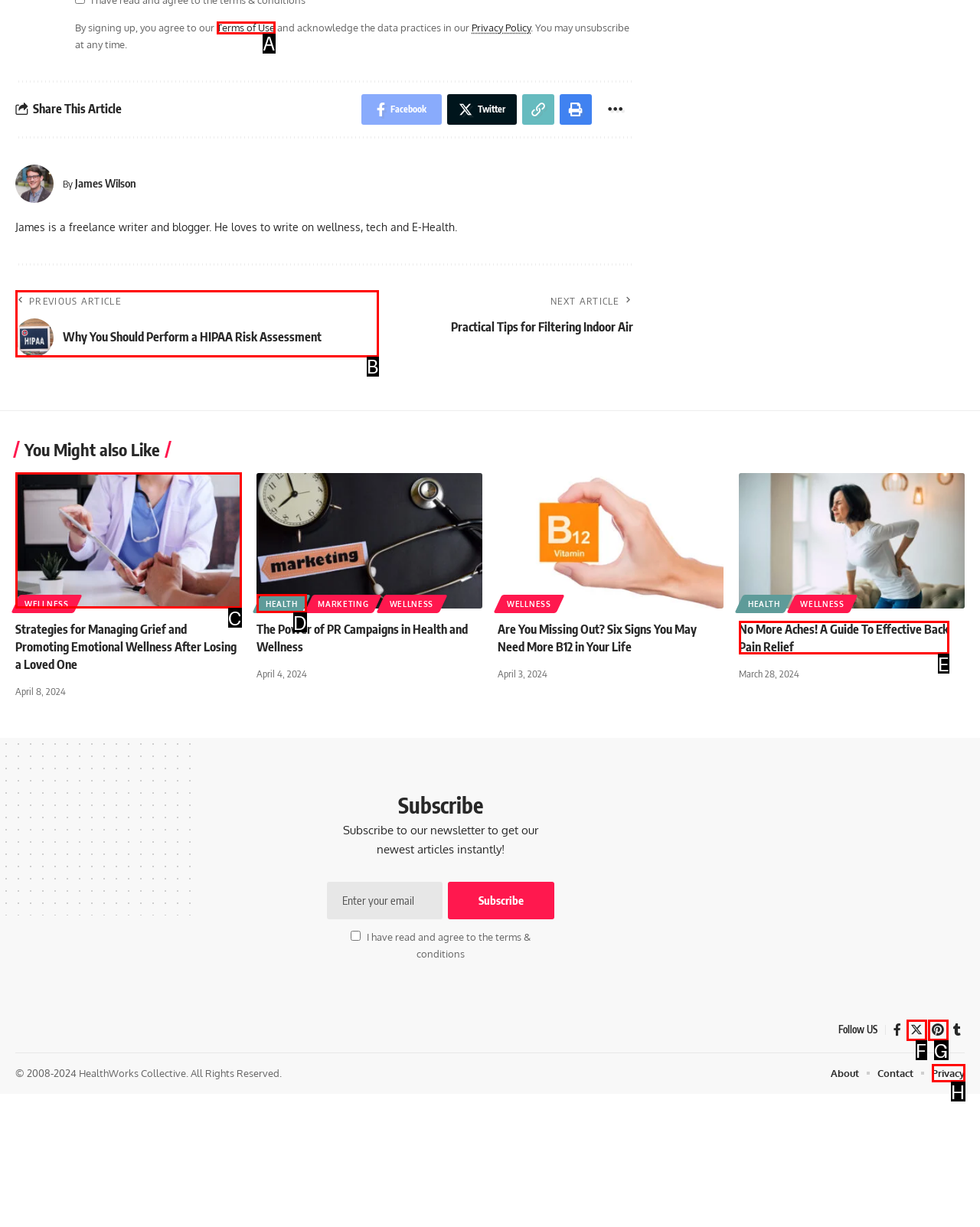Pick the HTML element that should be clicked to execute the task: Select language
Respond with the letter corresponding to the correct choice.

None